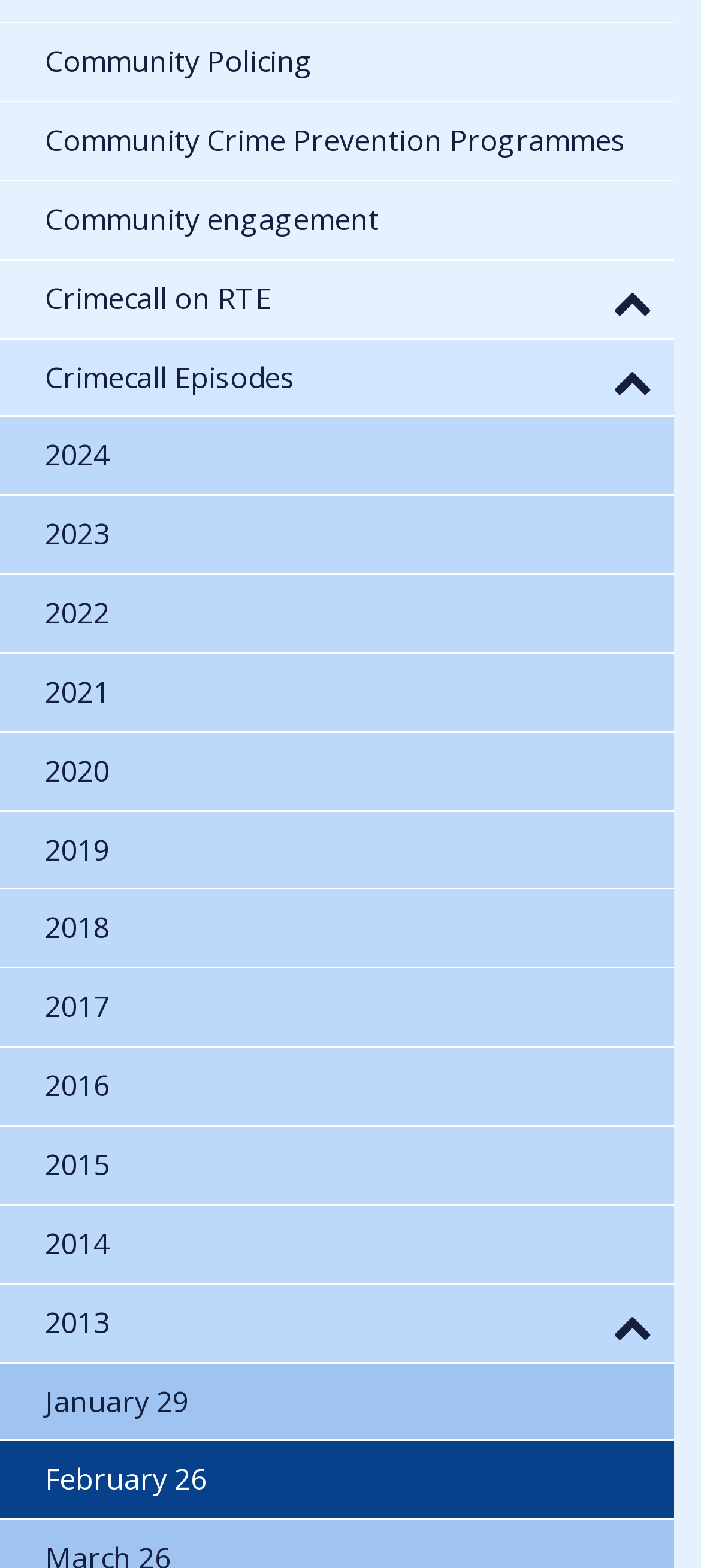Point out the bounding box coordinates of the section to click in order to follow this instruction: "Expand the list".

[0.874, 0.833, 0.931, 0.858]